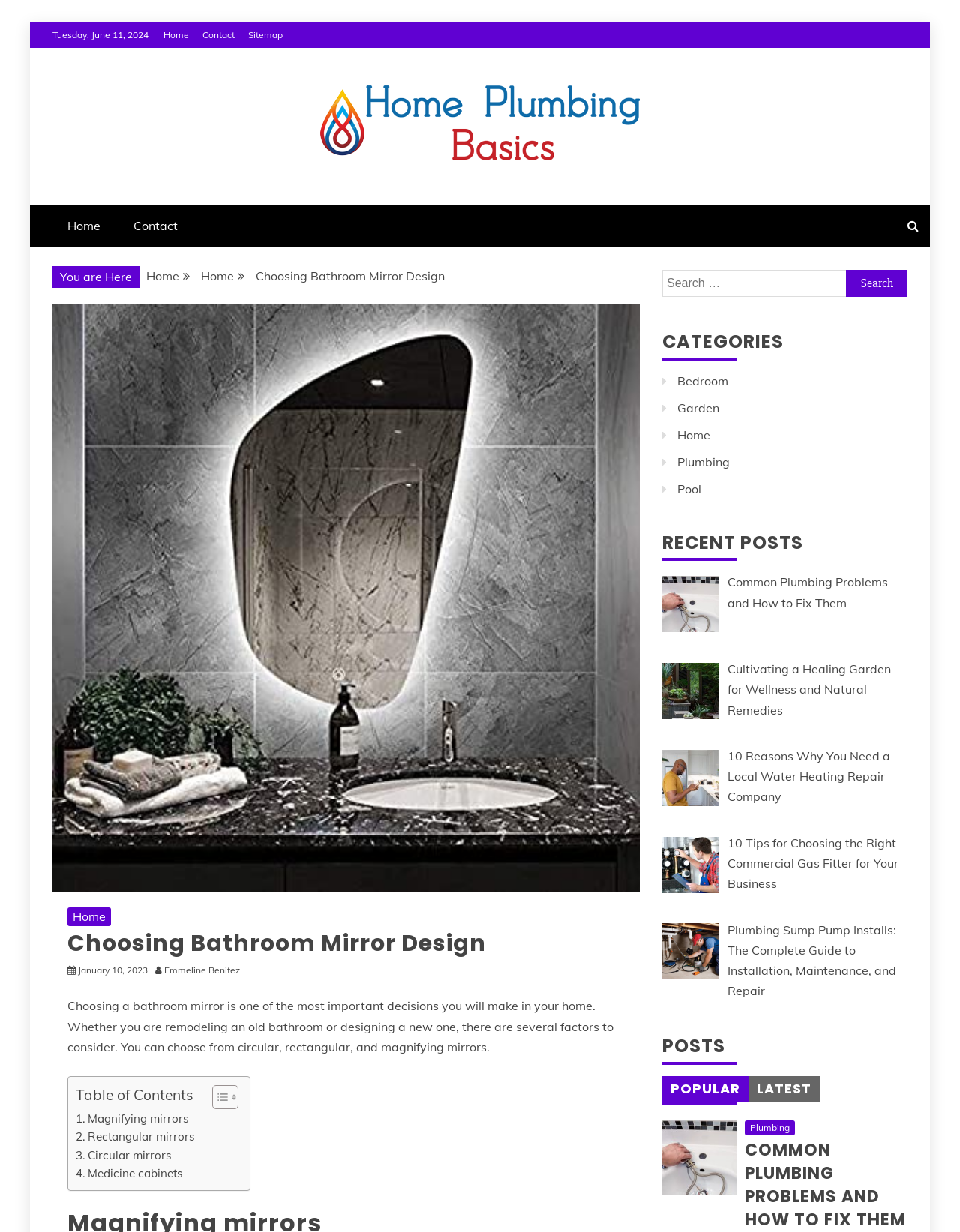Using the description "January 10, 2023January 19, 2023", predict the bounding box of the relevant HTML element.

[0.081, 0.783, 0.154, 0.792]